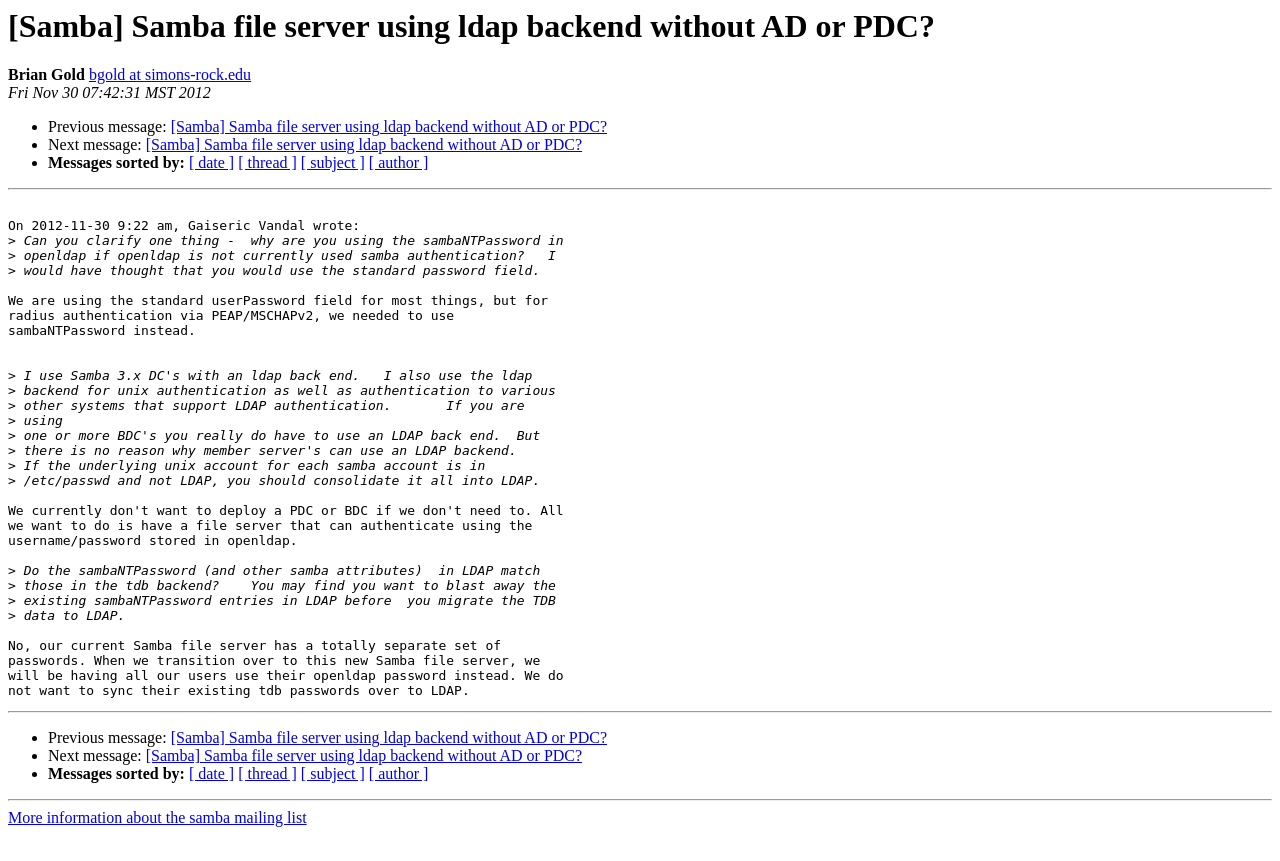Determine the bounding box coordinates of the region that needs to be clicked to achieve the task: "View previous message".

[0.038, 0.138, 0.133, 0.157]